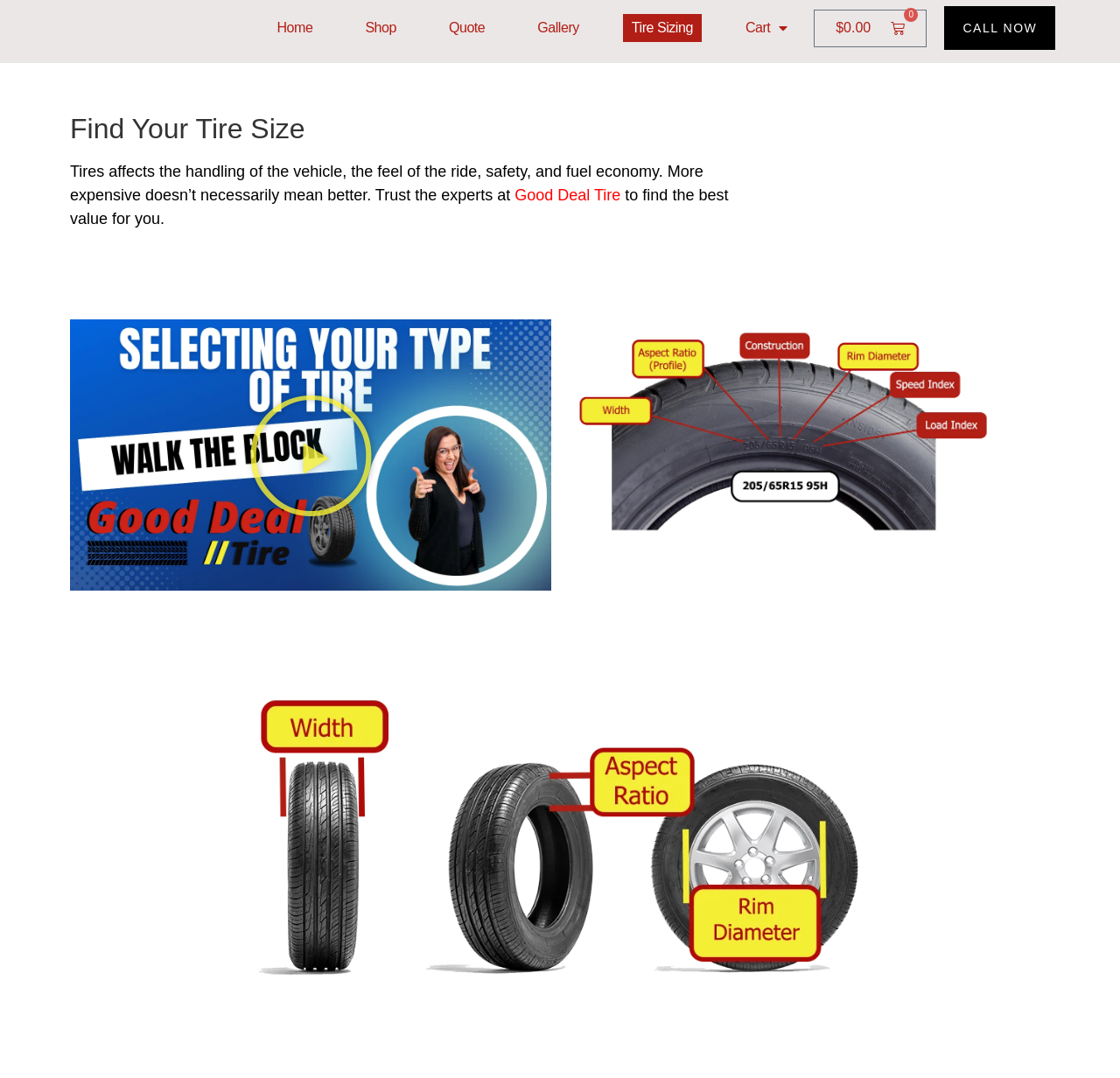What is the text of the first link on the top?
Based on the screenshot, respond with a single word or phrase.

Home